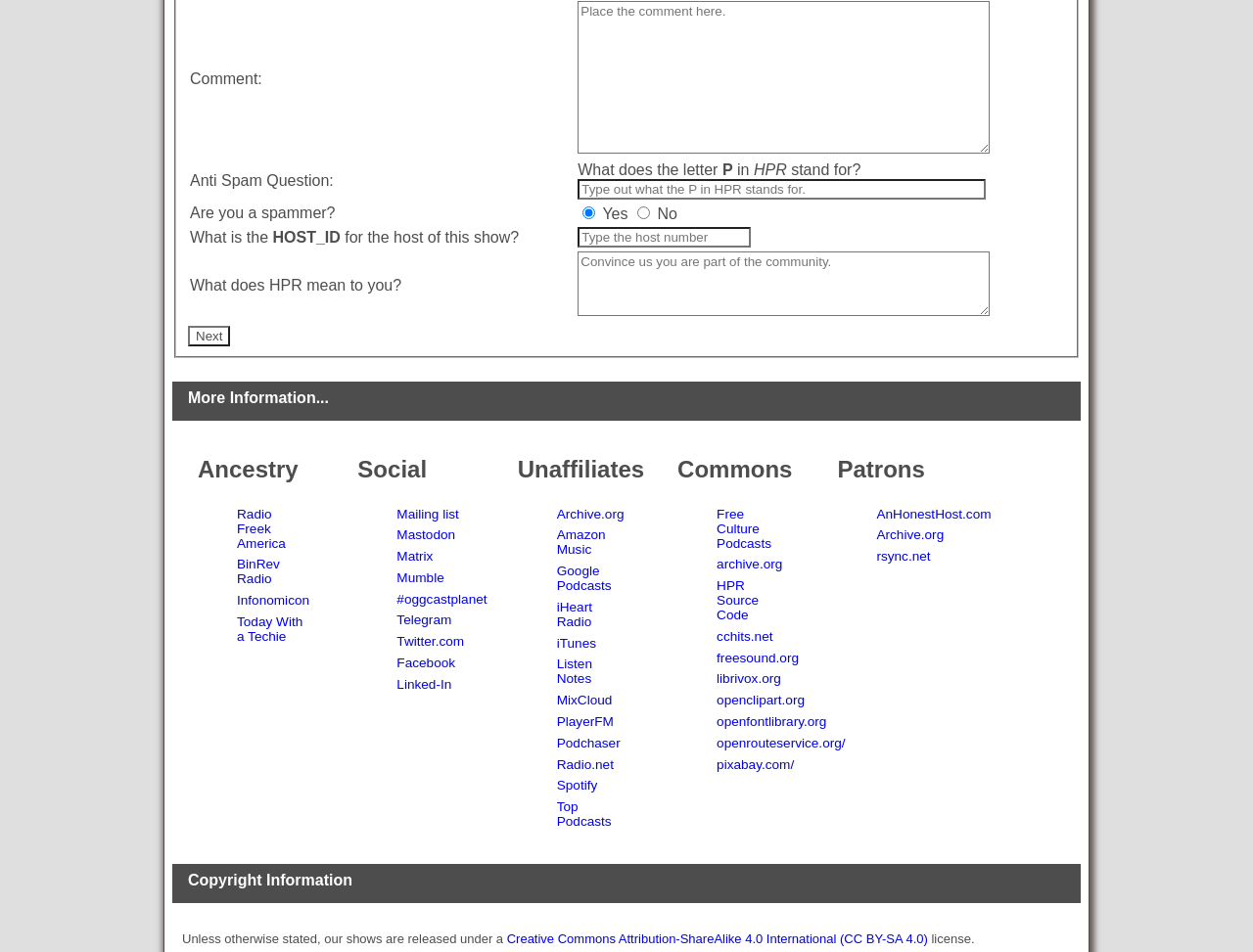Could you provide the bounding box coordinates for the portion of the screen to click to complete this instruction: "Type the HOST_ID for the host of this show"?

[0.461, 0.239, 0.599, 0.26]